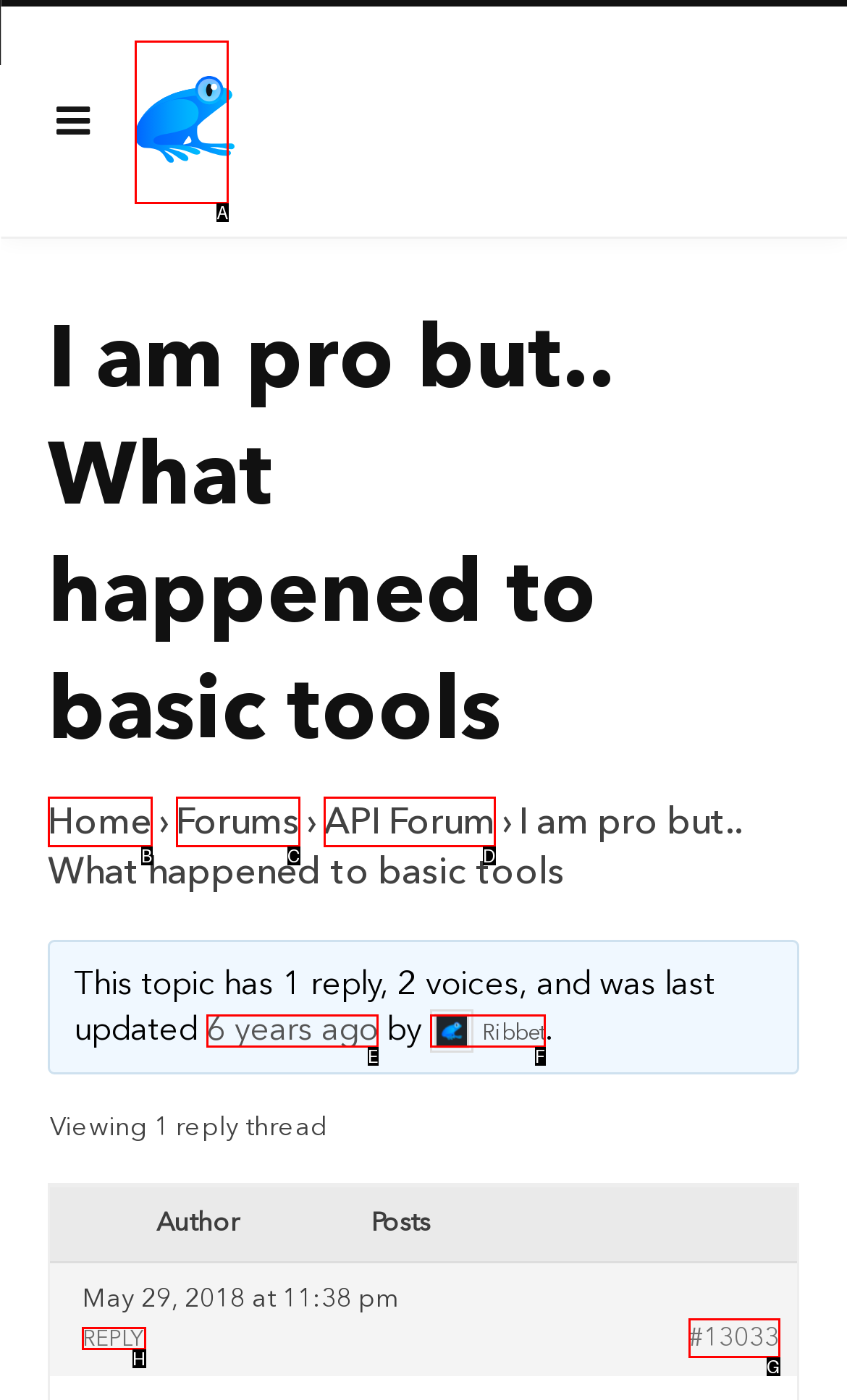Choose the letter of the element that should be clicked to complete the task: View the Code of Ethics
Answer with the letter from the possible choices.

None